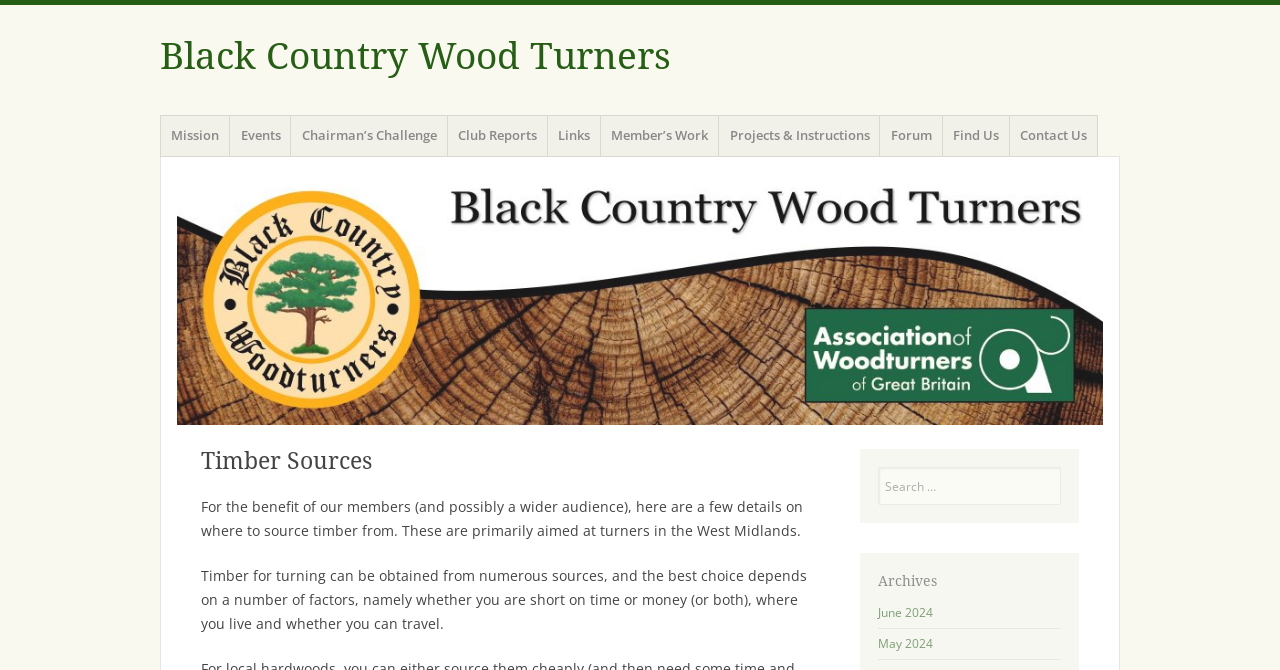What is the name of the wood turning club?
Look at the screenshot and respond with one word or a short phrase.

Black Country Wood Turners